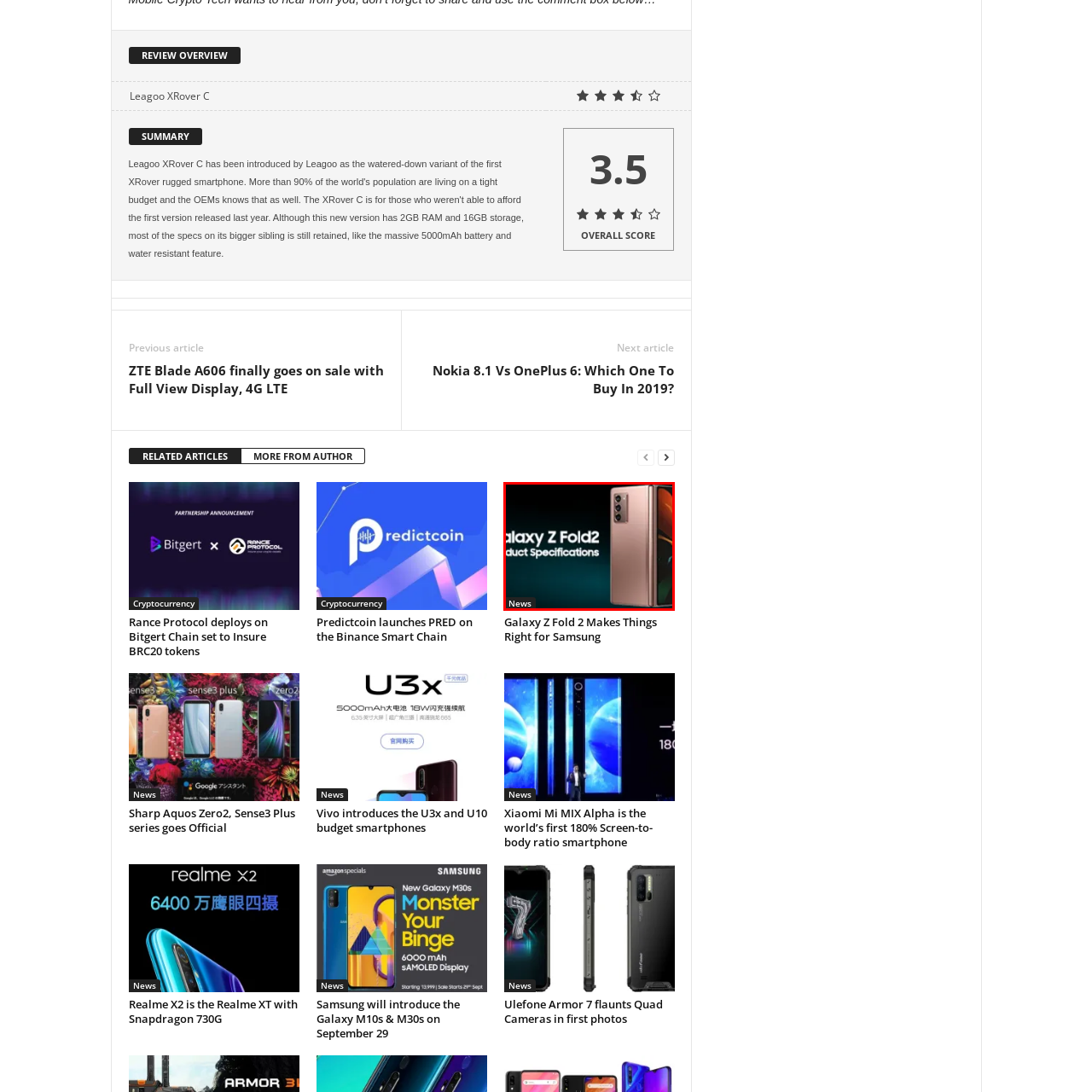Direct your attention to the section outlined in red and answer the following question with a single word or brief phrase: 
What type of content is this image part of?

News